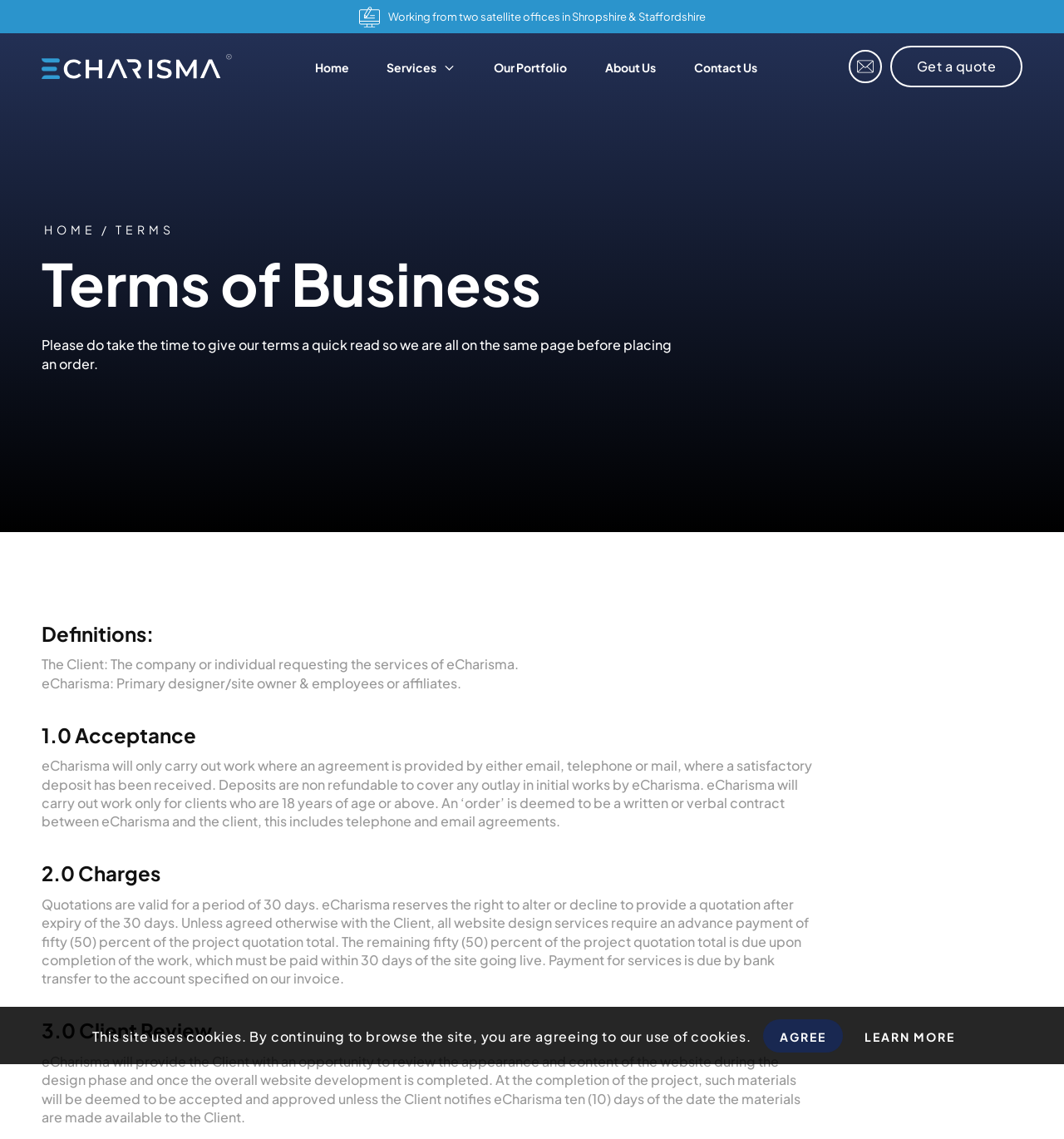Can you find the bounding box coordinates for the element that needs to be clicked to execute this instruction: "Click the 'Our Portfolio' menu item"? The coordinates should be given as four float numbers between 0 and 1, i.e., [left, top, right, bottom].

[0.464, 0.029, 0.533, 0.088]